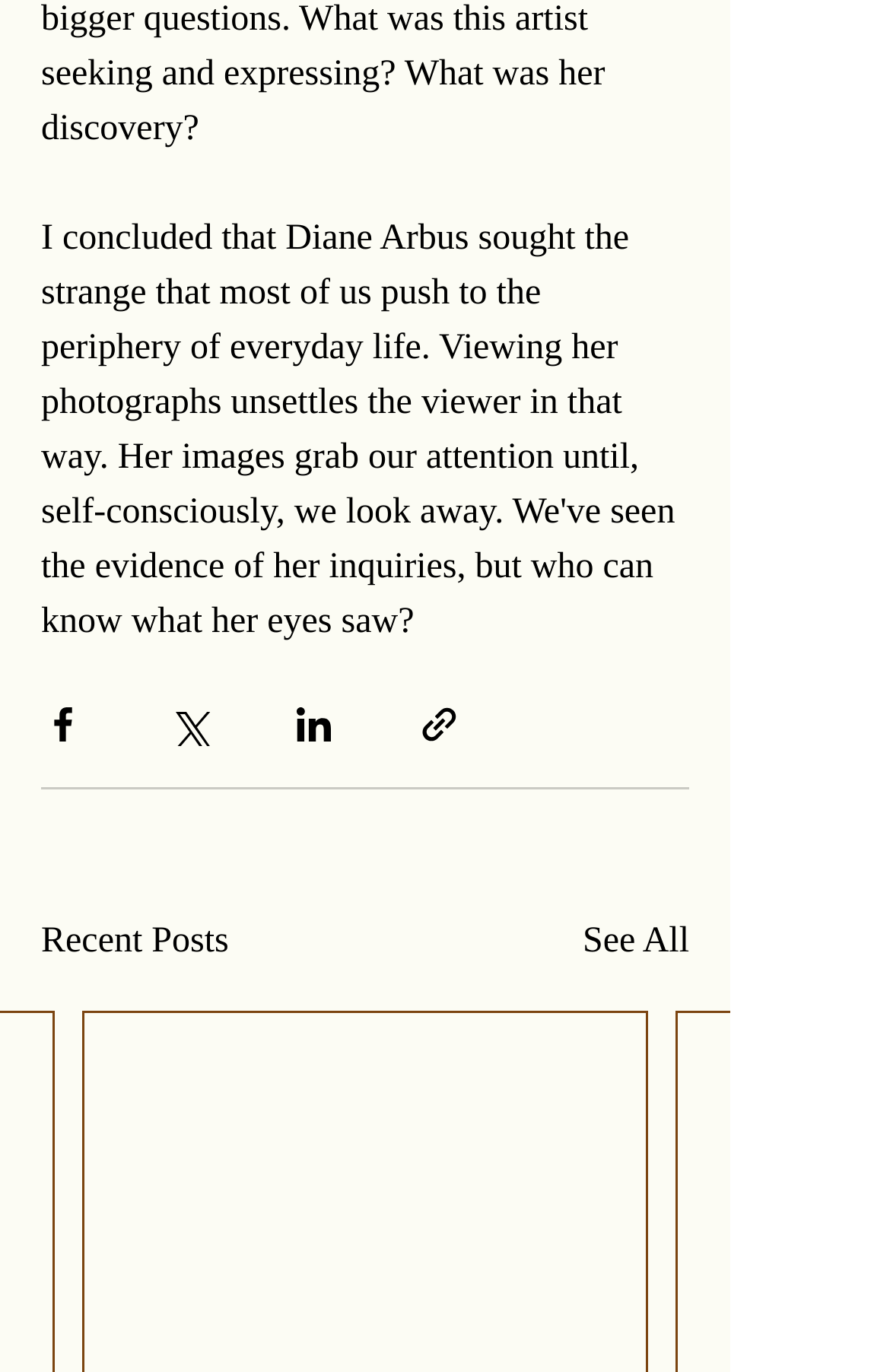What is the title of the section below the sharing buttons?
Please answer the question with as much detail and depth as you can.

The heading element with the text 'Recent Posts' is located below the sharing buttons, indicating that this section is dedicated to displaying recent posts or updates.